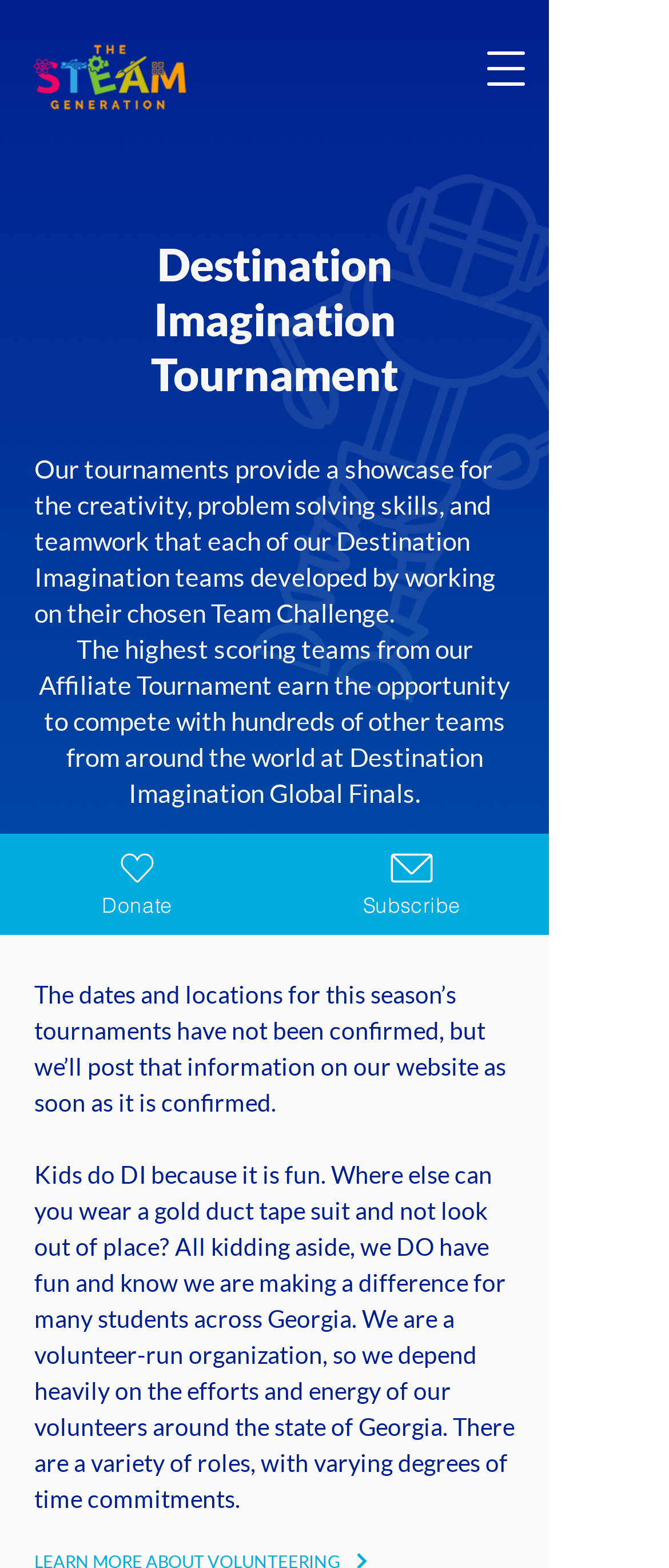Answer the question with a brief word or phrase:
What is the purpose of the tournaments?

Showcase creativity and skills